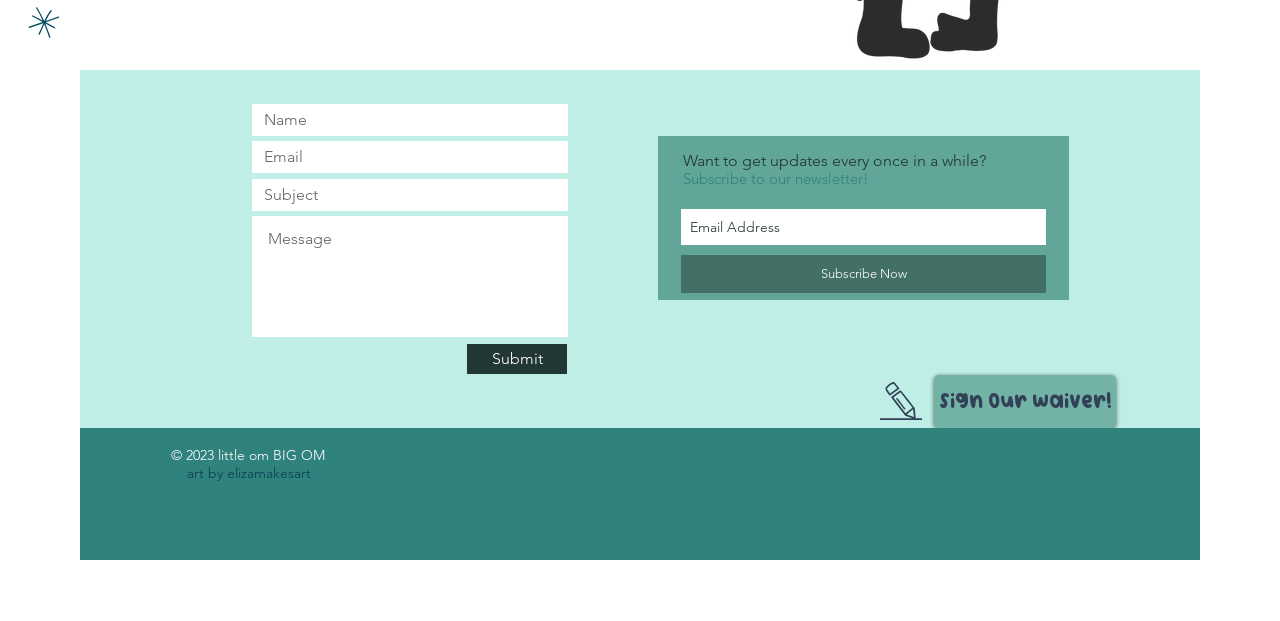Find and provide the bounding box coordinates for the UI element described with: "placeholder="Message"".

[0.197, 0.348, 0.444, 0.543]